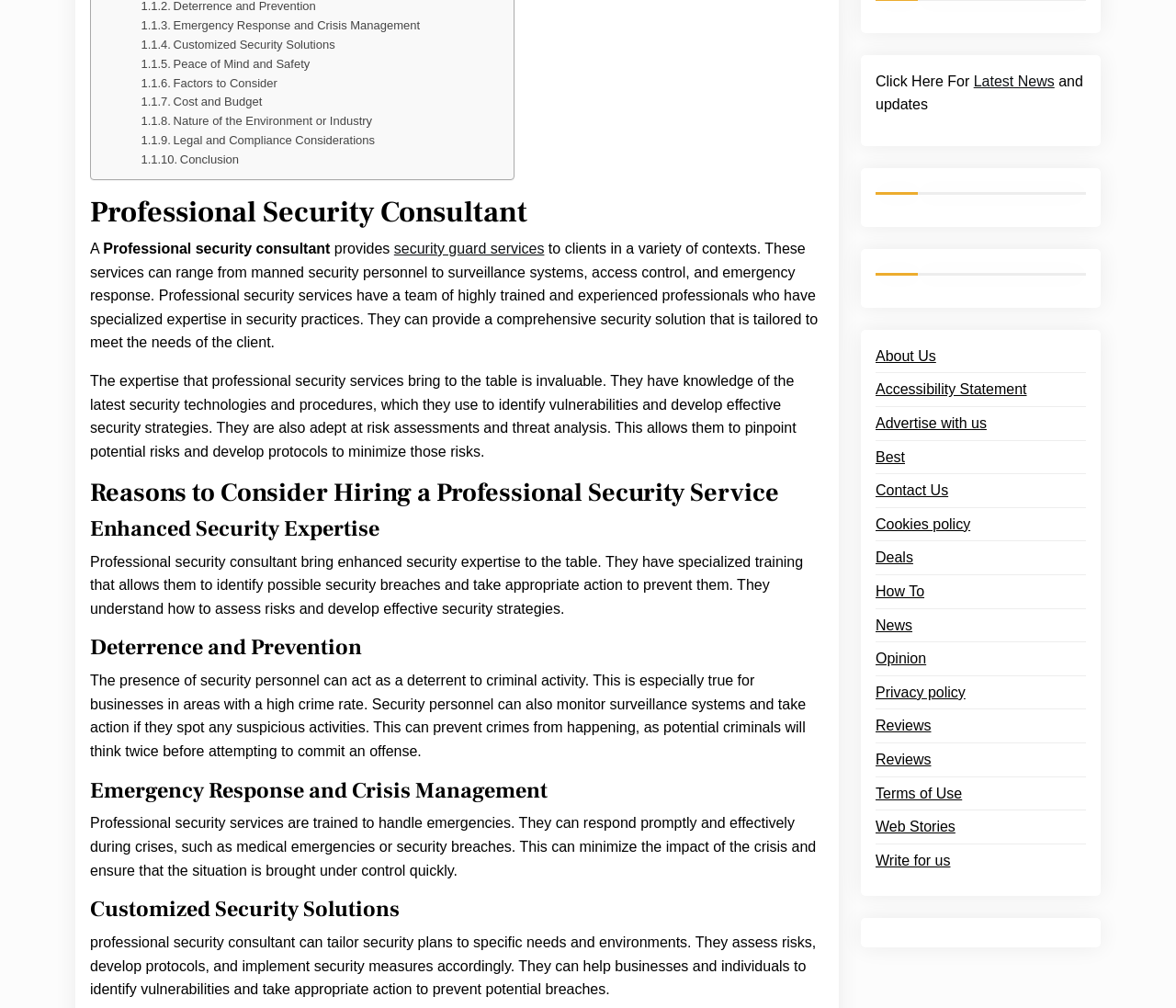What is one of the customized security solutions offered by professional security consultants?
Using the screenshot, give a one-word or short phrase answer.

Tailored security plans